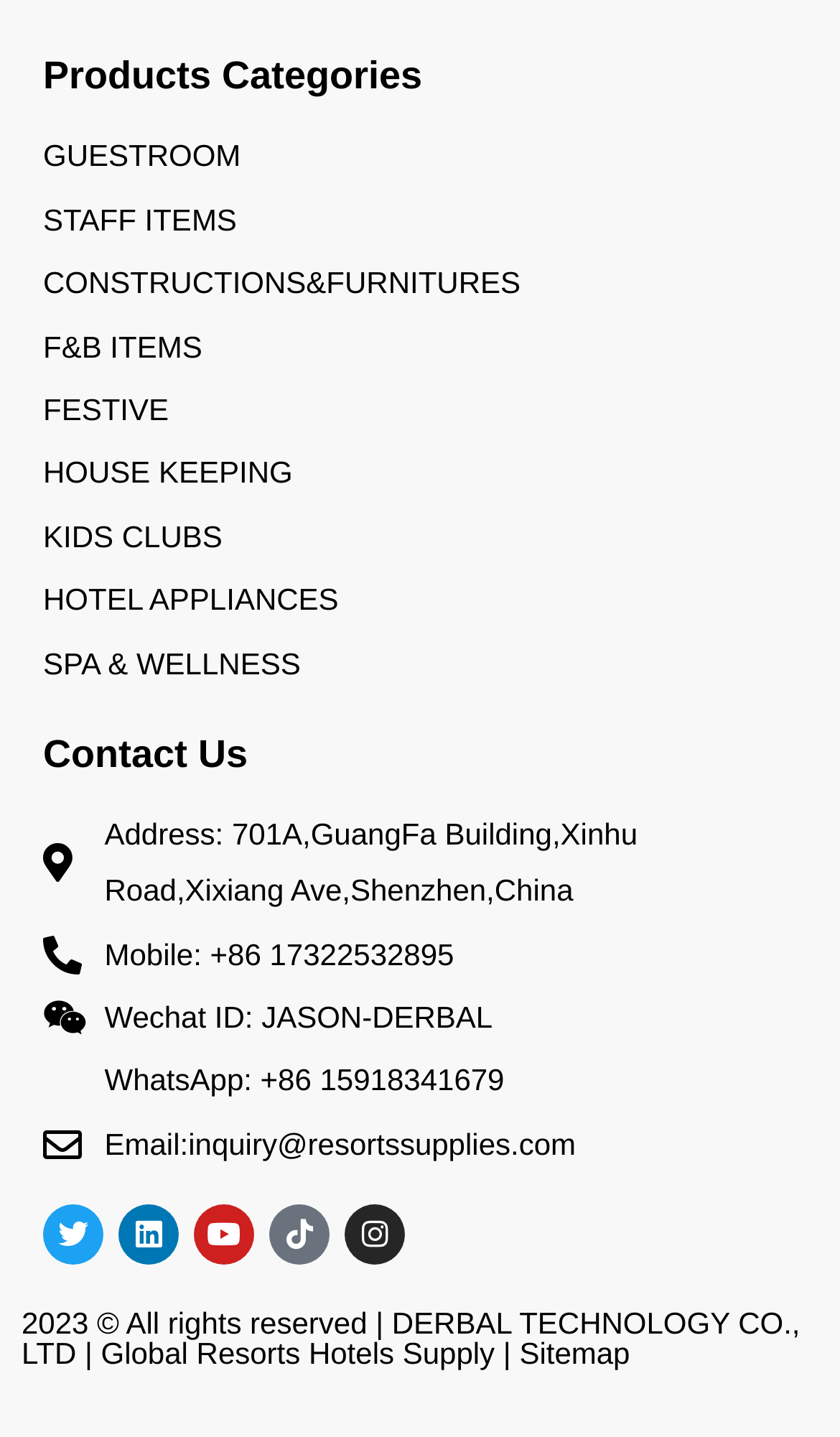Given the element description Global Resorts Hotels Supply, predict the bounding box coordinates for the UI element in the webpage screenshot. The format should be (top-left x, top-left y, bottom-right x, bottom-right y), and the values should be between 0 and 1.

[0.12, 0.93, 0.589, 0.954]